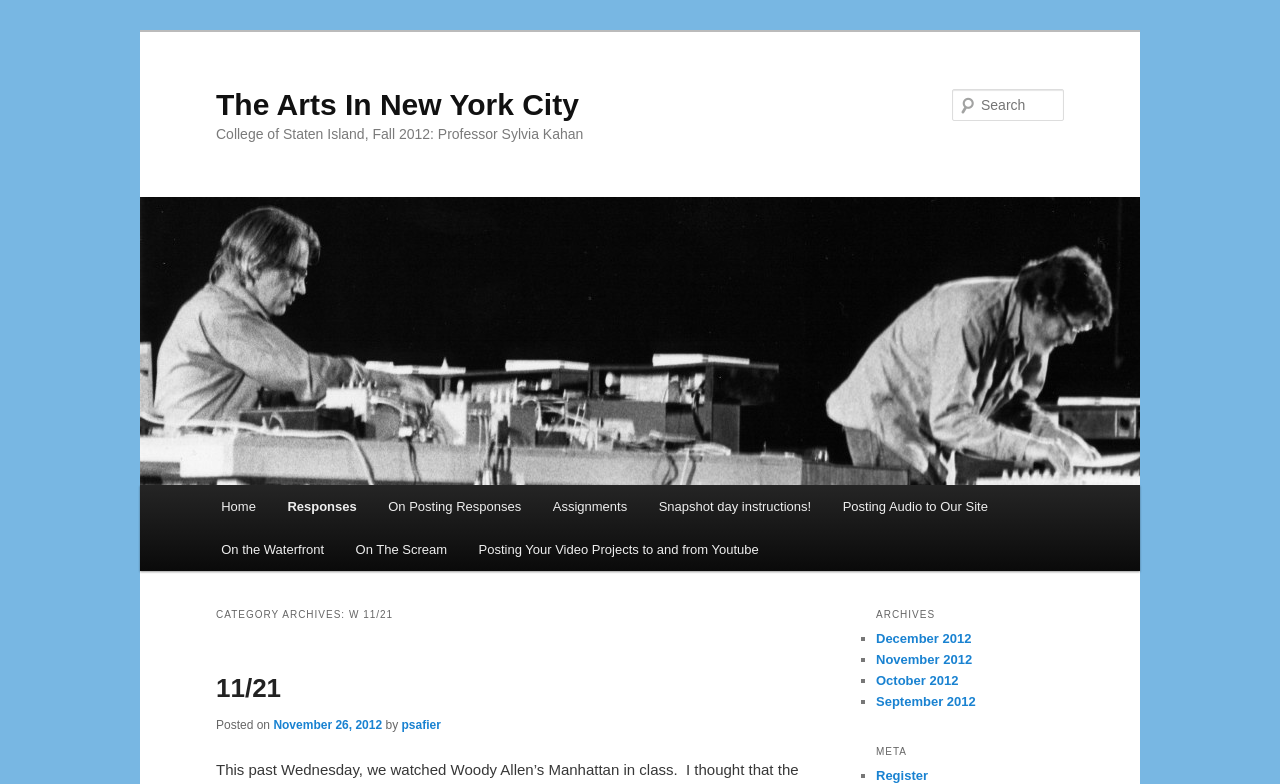Kindly determine the bounding box coordinates for the clickable area to achieve the given instruction: "Search for something".

[0.744, 0.114, 0.831, 0.154]